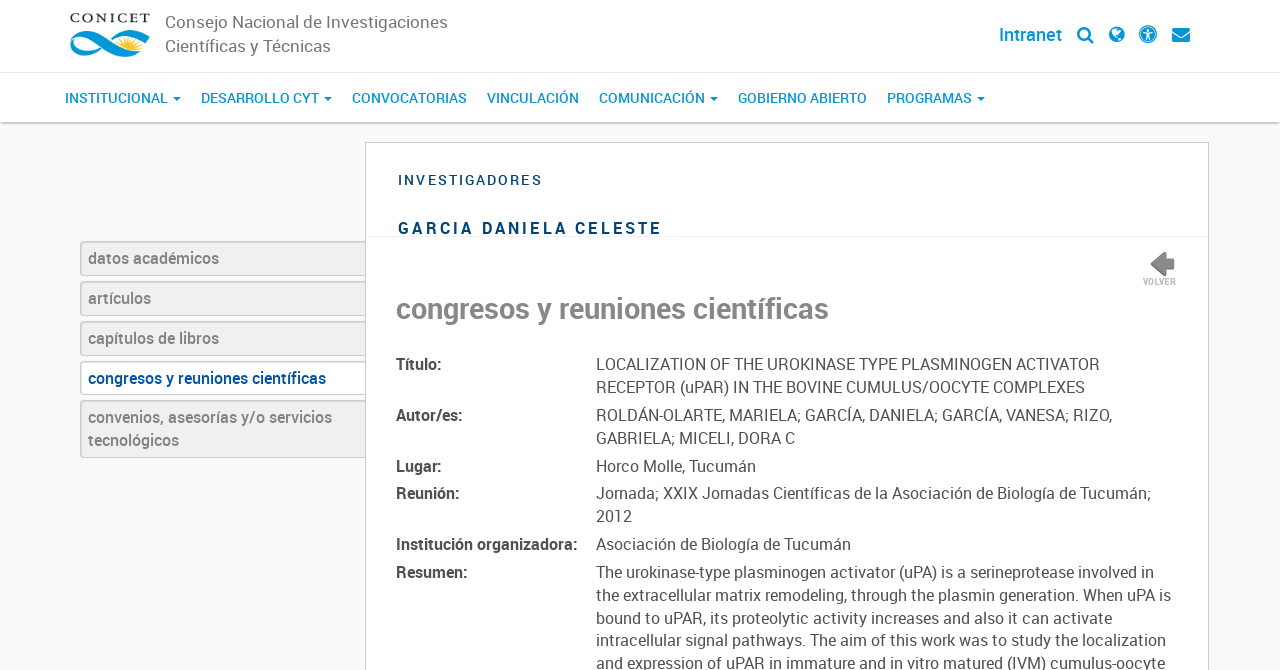Determine the bounding box coordinates for the clickable element required to fulfill the instruction: "Click on the datos académicos link". Provide the coordinates as four float numbers between 0 and 1, i.e., [left, top, right, bottom].

[0.062, 0.36, 0.285, 0.412]